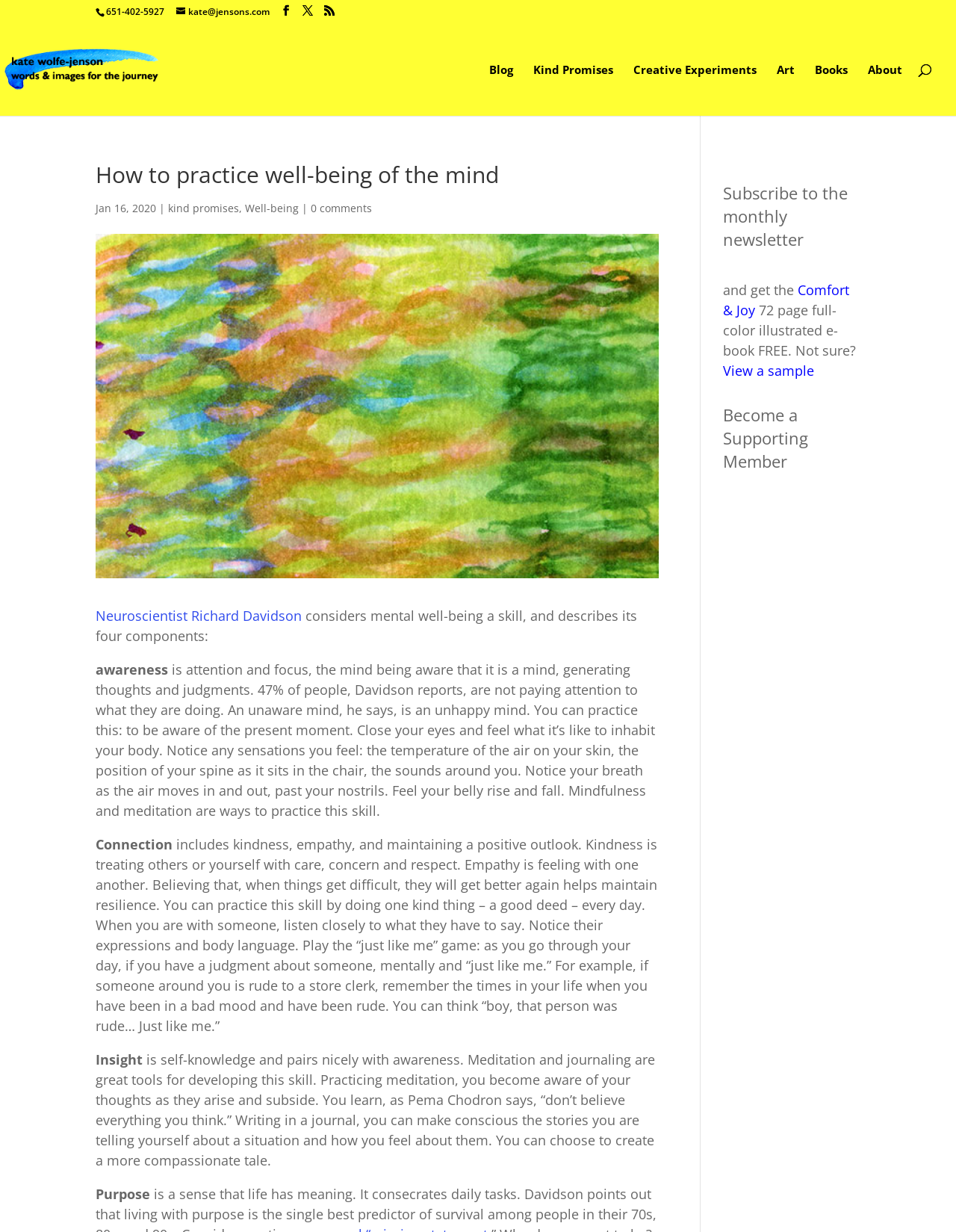Generate a comprehensive description of the contents of the webpage.

This webpage is about practicing well-being of the mind, with a focus on a blog post by Journey Dancing. At the top, there is a header section with contact information, including a phone number and email address, as well as social media links. Below this, there is a navigation menu with links to different sections of the website, such as Blog, Kind Promises, Creative Experiments, Art, Books, and About.

The main content of the page is a blog post titled "How to practice well-being of the mind". The post is divided into sections, each focusing on a different component of well-being, including awareness, connection, insight, and purpose. The text is descriptive and provides guidance on how to practice each of these skills, with examples and anecdotes.

On the right side of the page, there is a search box and a section promoting a monthly newsletter, with a link to subscribe and a brief description of the benefits, including a free e-book. Below this, there is a call to action to become a Supporting Member, with a link to learn more.

Throughout the page, there are no images, but there are several links to other pages and resources, including the blog post's categories and tags. The overall layout is clean and easy to navigate, with clear headings and concise text.